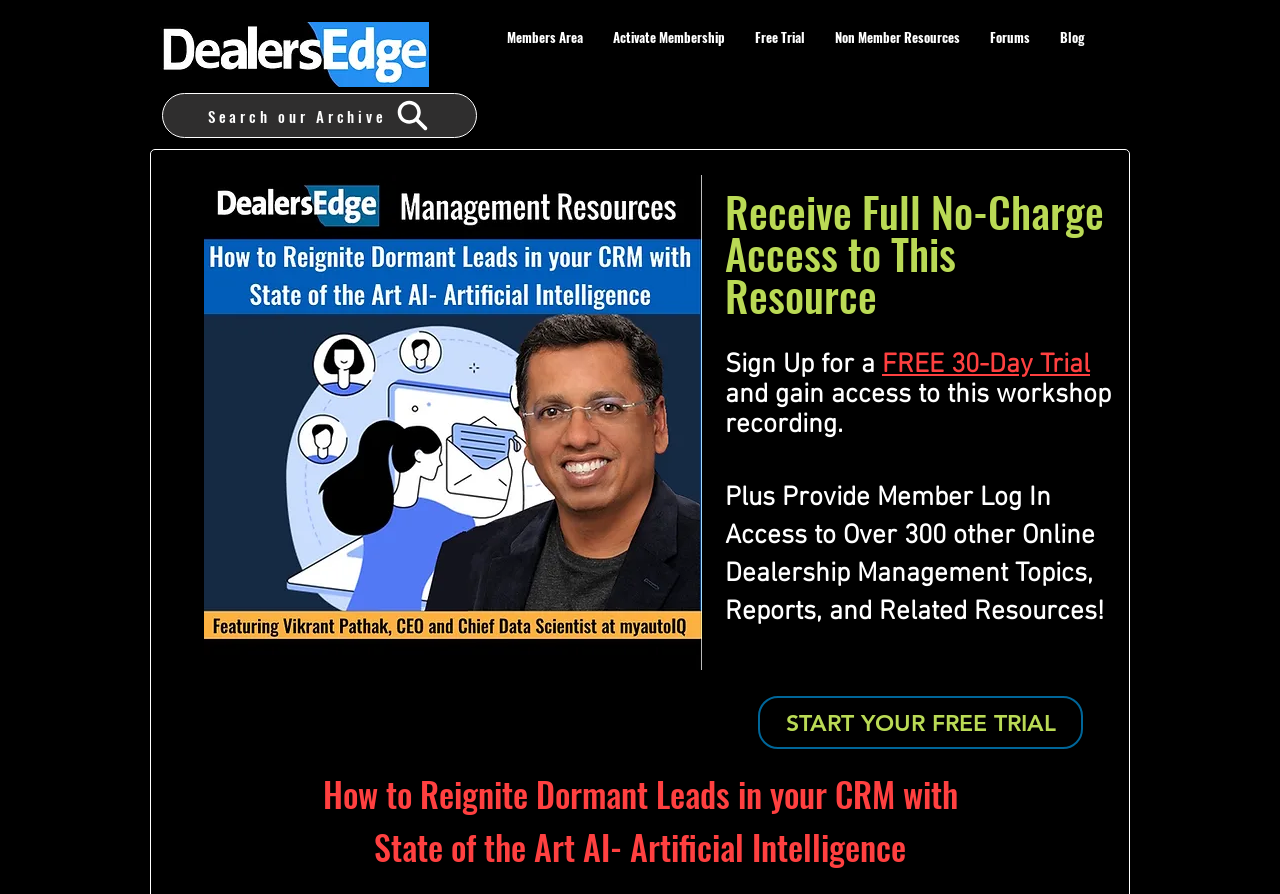Please indicate the bounding box coordinates of the element's region to be clicked to achieve the instruction: "Click the 'Members Area' link". Provide the coordinates as four float numbers between 0 and 1, i.e., [left, top, right, bottom].

[0.384, 0.012, 0.467, 0.07]